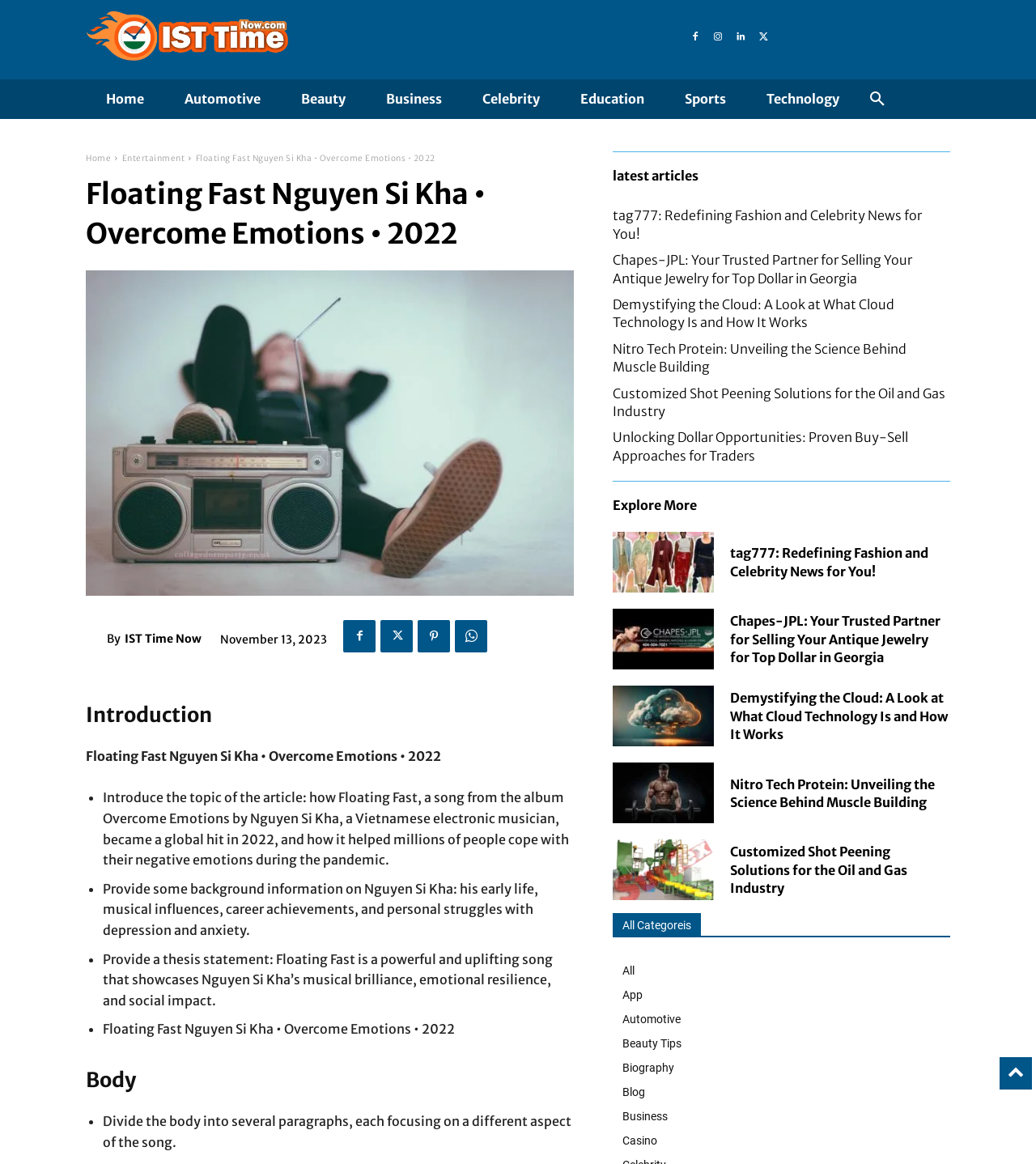Determine the primary headline of the webpage.

Floating Fast Nguyen Si Kha • Overcome Emotions • 2022